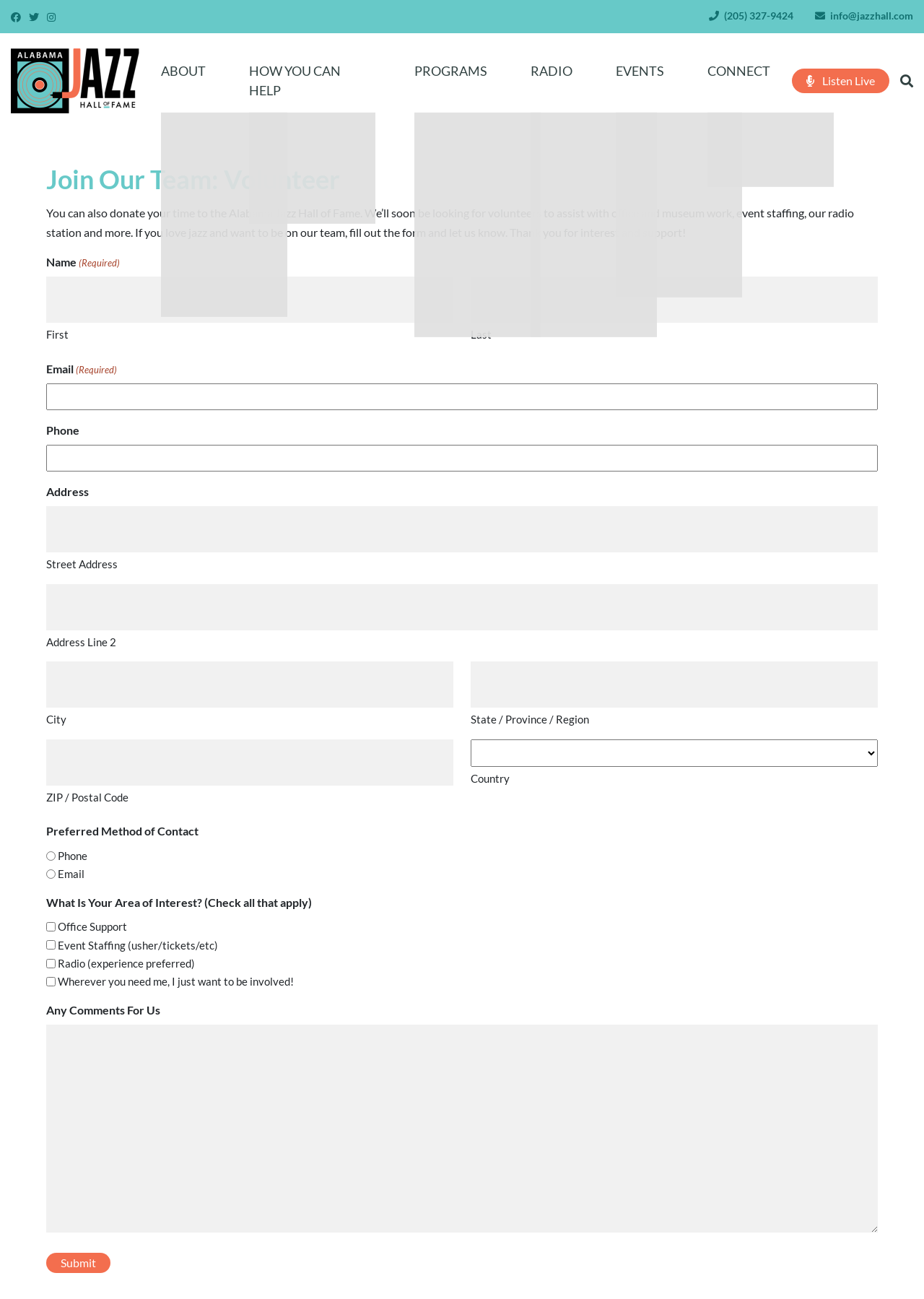Identify the bounding box coordinates of the area that should be clicked in order to complete the given instruction: "Listen to the radio live". The bounding box coordinates should be four float numbers between 0 and 1, i.e., [left, top, right, bottom].

[0.857, 0.053, 0.962, 0.072]